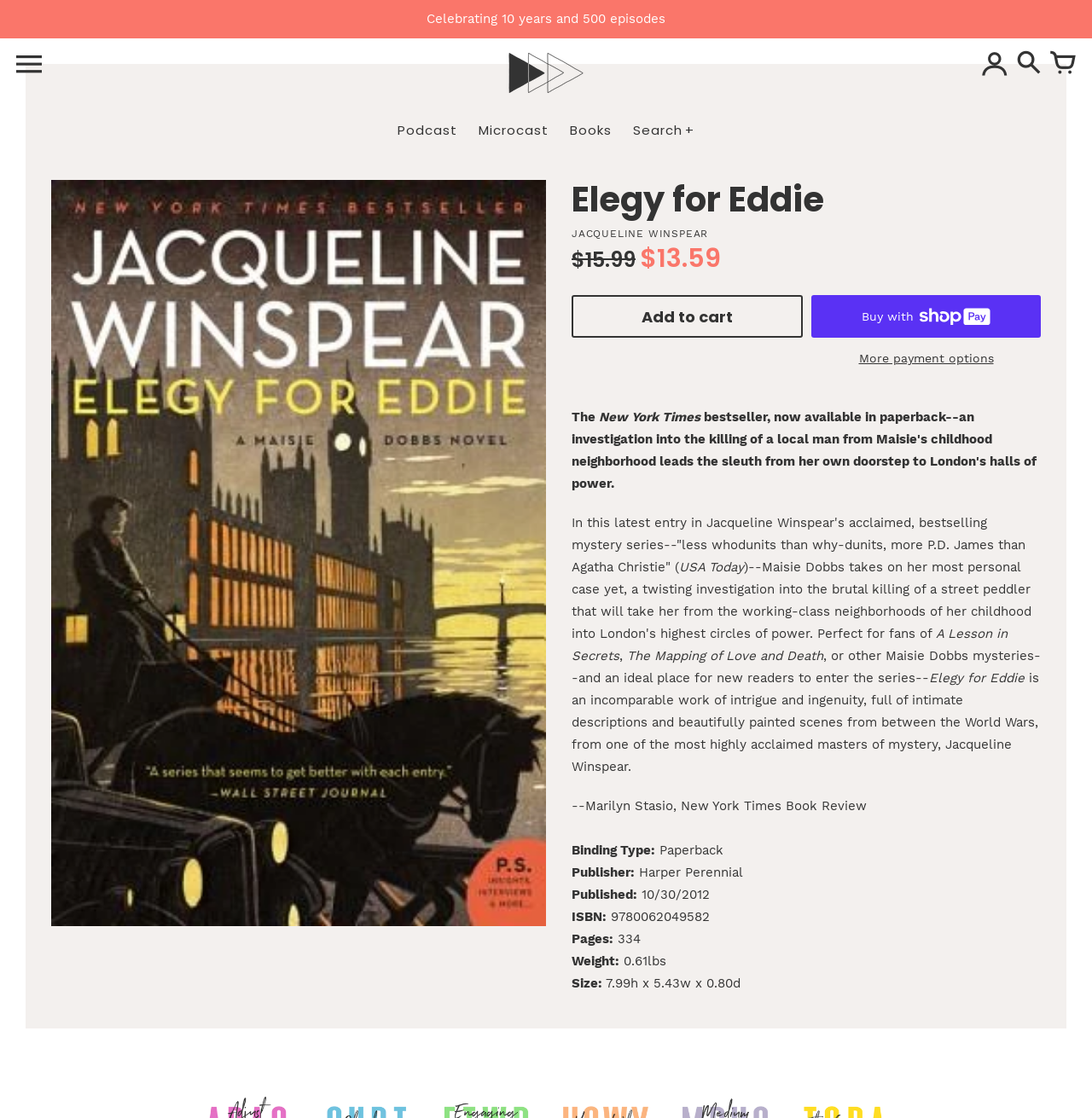Refer to the element description Buy now with ShopPayBuy with and identify the corresponding bounding box in the screenshot. Format the coordinates as (top-left x, top-left y, bottom-right x, bottom-right y) with values in the range of 0 to 1.

[0.743, 0.264, 0.953, 0.302]